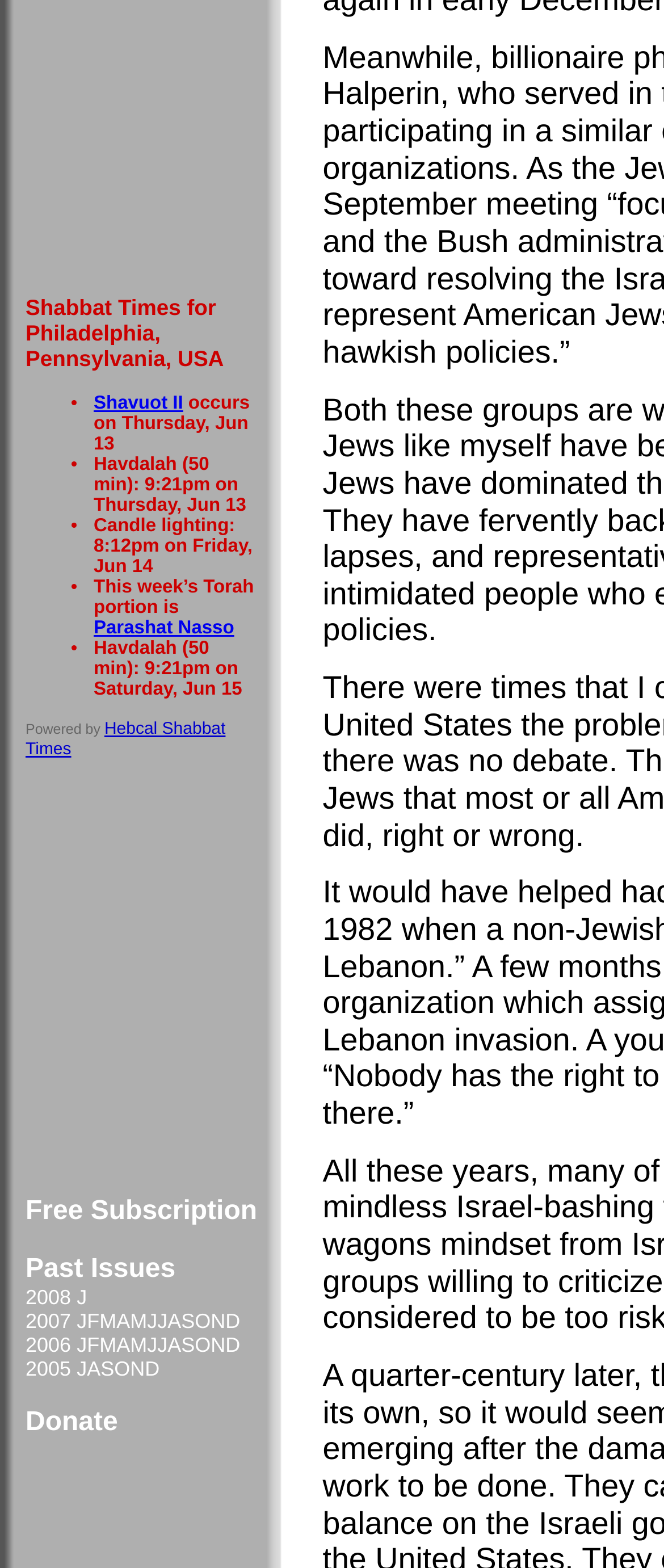Given the element description "Extremely Loud" in the screenshot, predict the bounding box coordinates of that UI element.

None